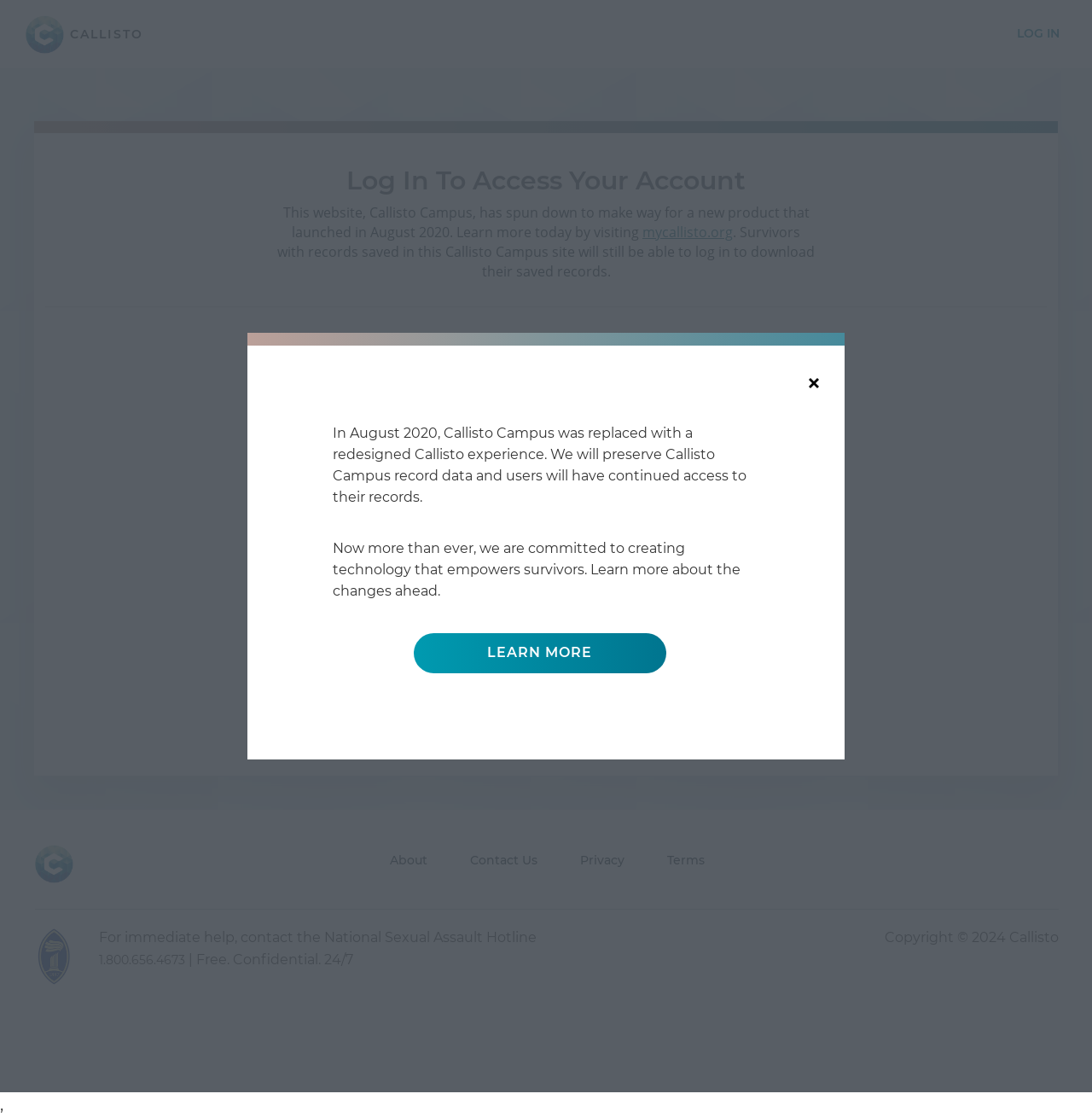Please identify the bounding box coordinates of where to click in order to follow the instruction: "Click the link to learn more".

[0.377, 0.565, 0.611, 0.604]